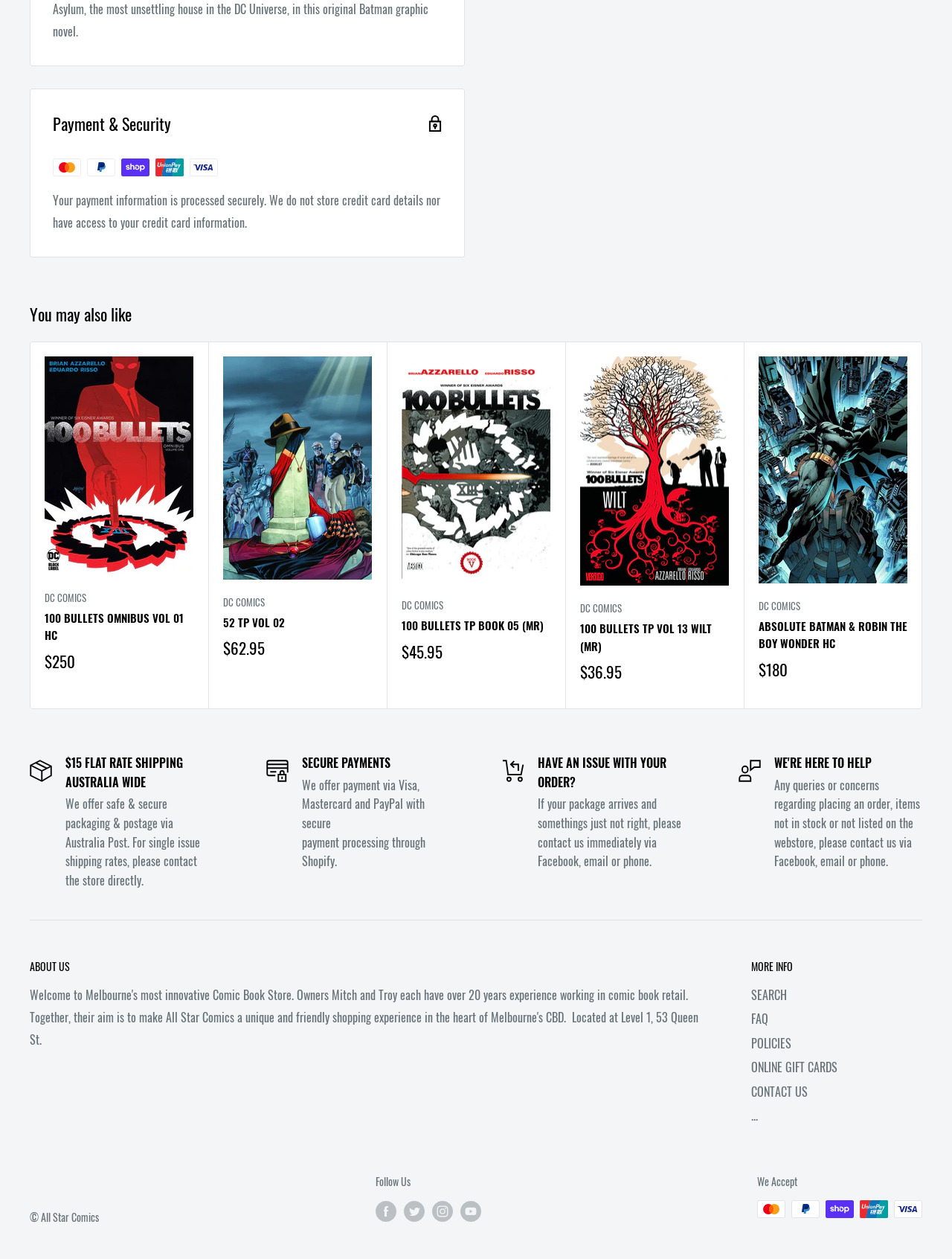Provide your answer in a single word or phrase: 
What is the shipping rate for Australia?

$15 flat rate